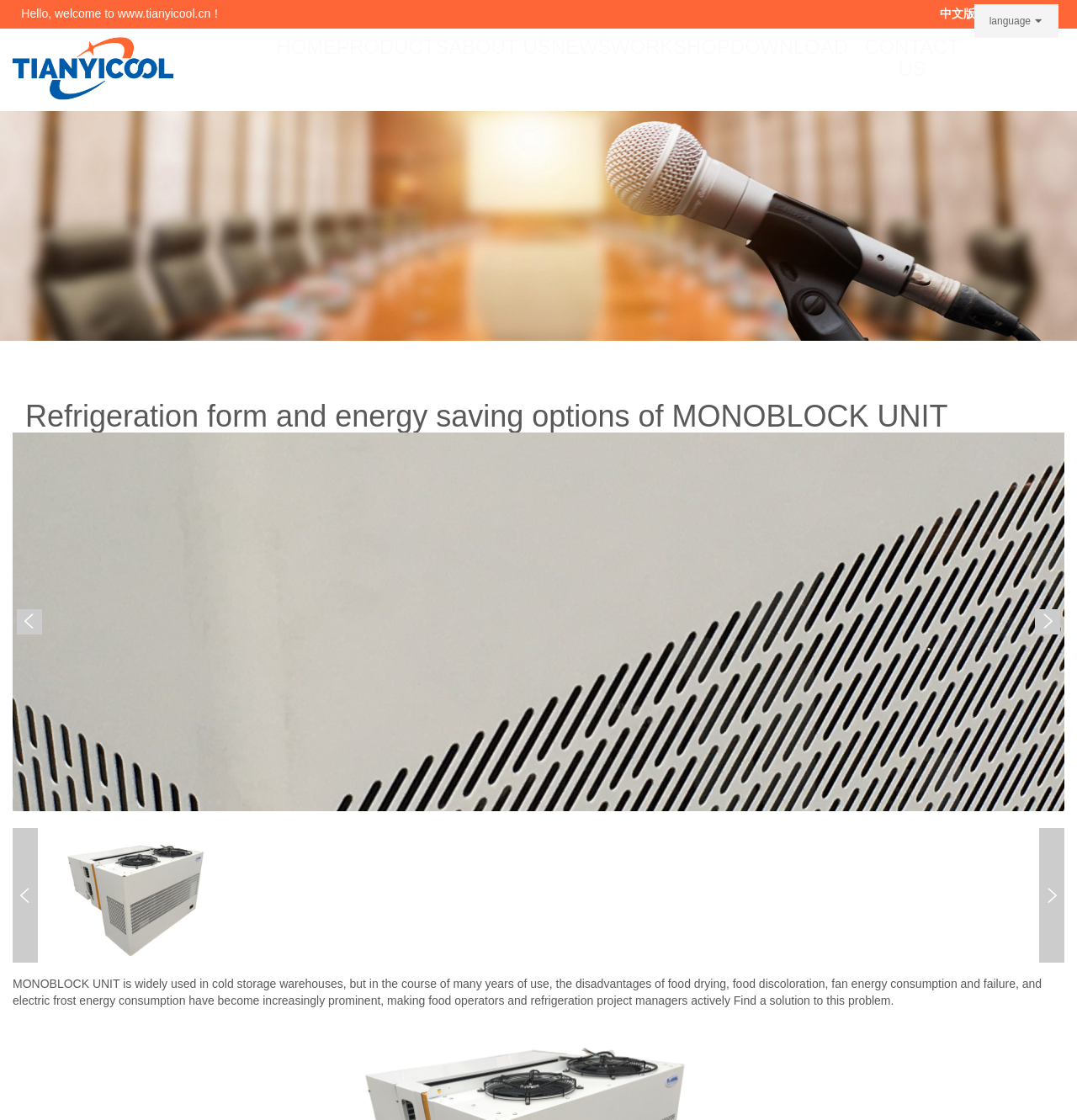Provide the bounding box coordinates of the HTML element this sentence describes: "Proudly powered by WordPress". The bounding box coordinates consist of four float numbers between 0 and 1, i.e., [left, top, right, bottom].

None